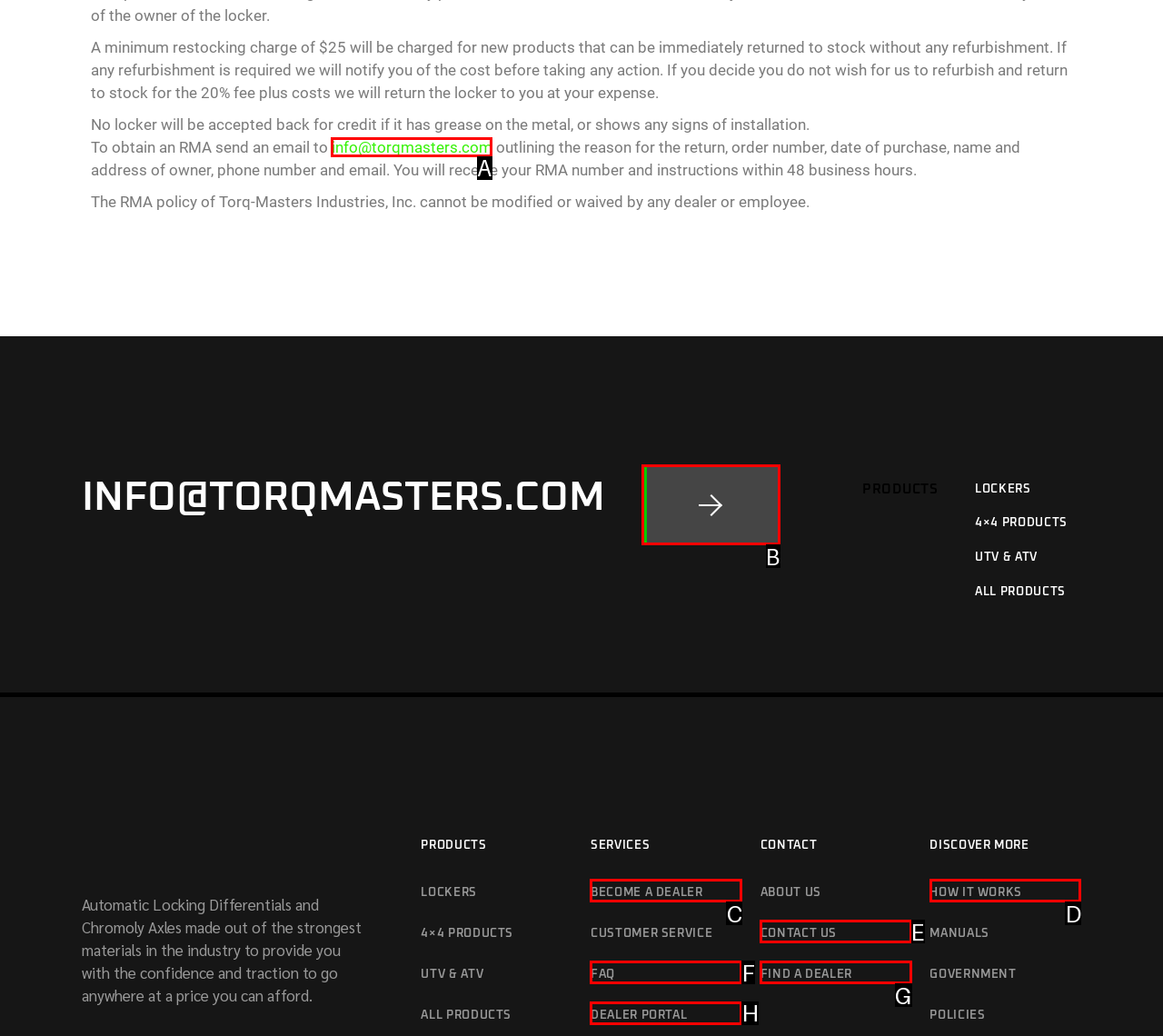Specify the letter of the UI element that should be clicked to achieve the following: go to Parklife DC
Provide the corresponding letter from the choices given.

None